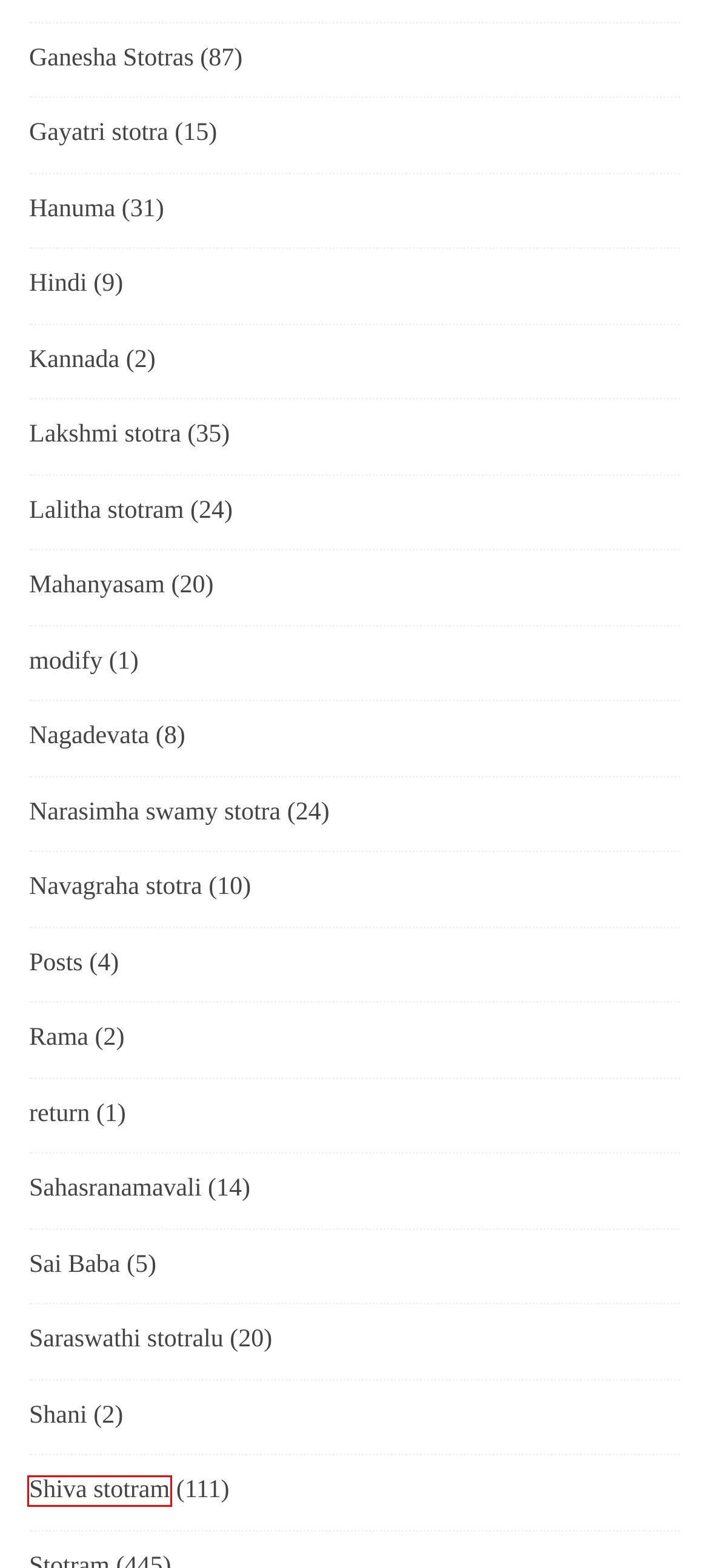You are presented with a screenshot of a webpage with a red bounding box. Select the webpage description that most closely matches the new webpage after clicking the element inside the red bounding box. The options are:
A. Navagraha stotra - GreatIndian
B. Shiva stotram - GreatIndian
C. modify - GreatIndian
D. Kannada - GreatIndian
E. Ganesha Stotras - GreatIndian
F. Gayatri stotra - GreatIndian
G. Saraswathi stotralu - GreatIndian
H. Sai Baba - GreatIndian

B